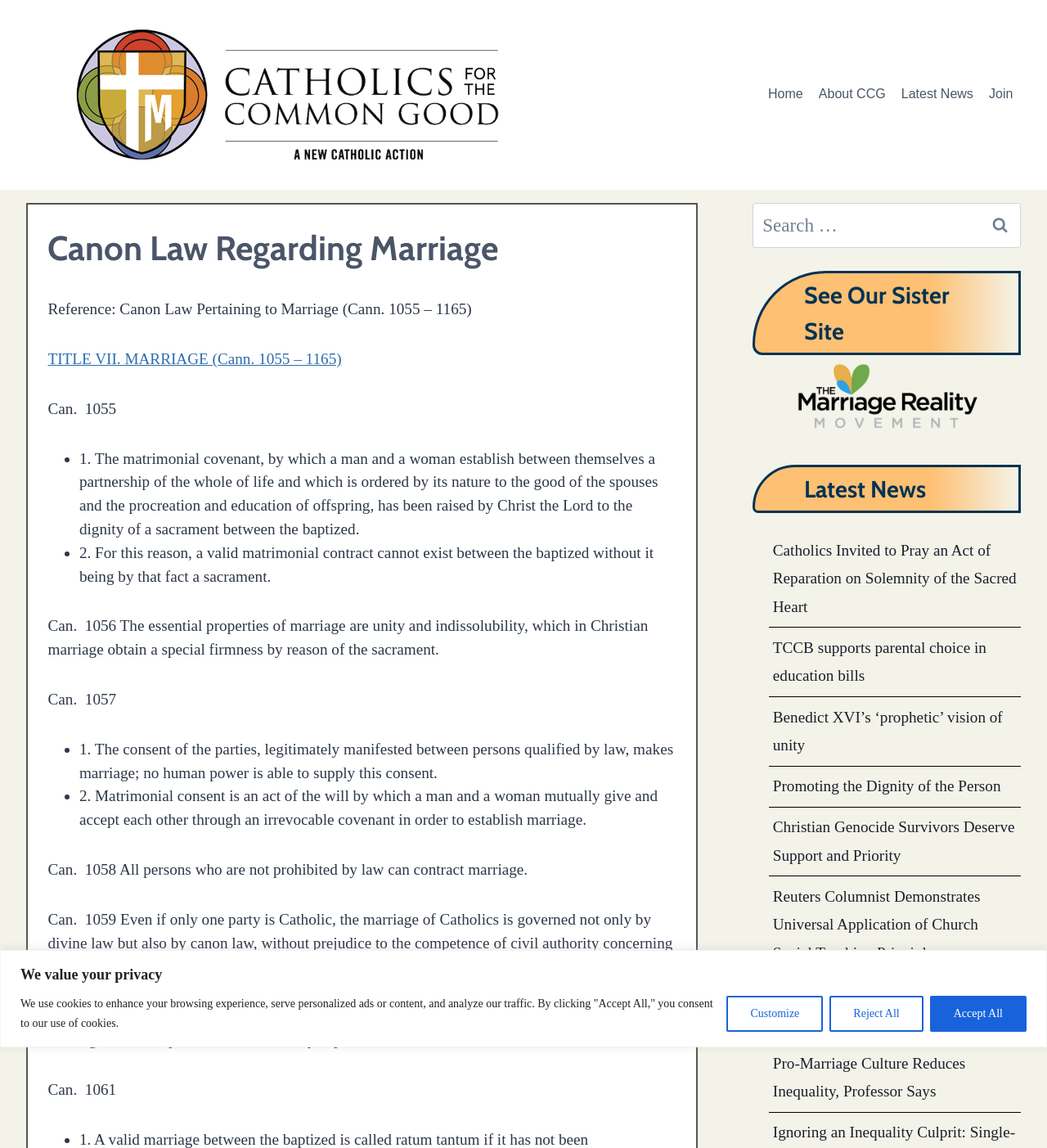Utilize the details in the image to give a detailed response to the question: What is the name of the sister site?

I found the answer by looking at the link text 'The Marriage Reality Movement' which is described as a sister site.